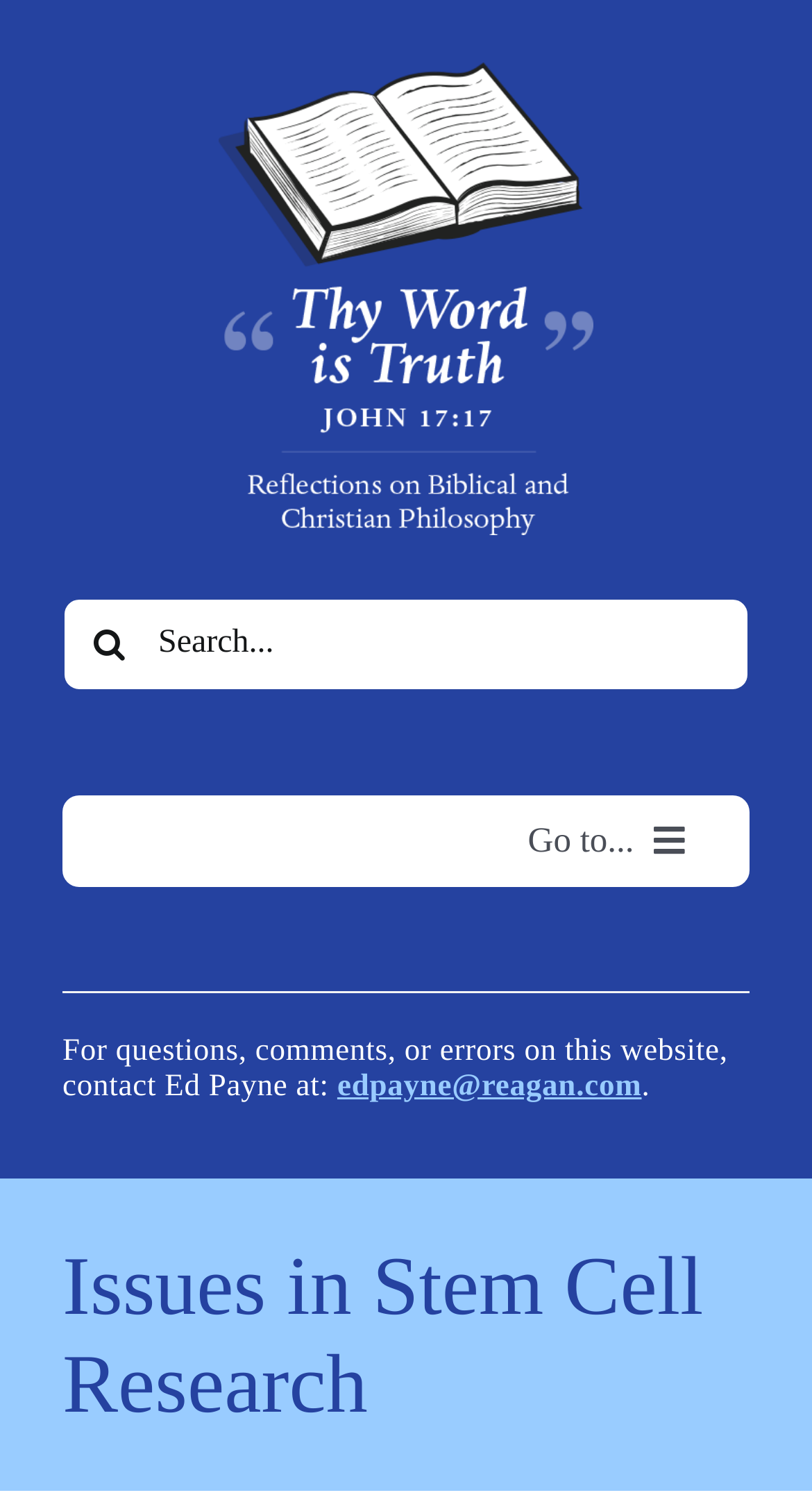Please identify the coordinates of the bounding box for the clickable region that will accomplish this instruction: "View Issues in Stem Cell Research".

[0.077, 0.827, 0.923, 0.958]